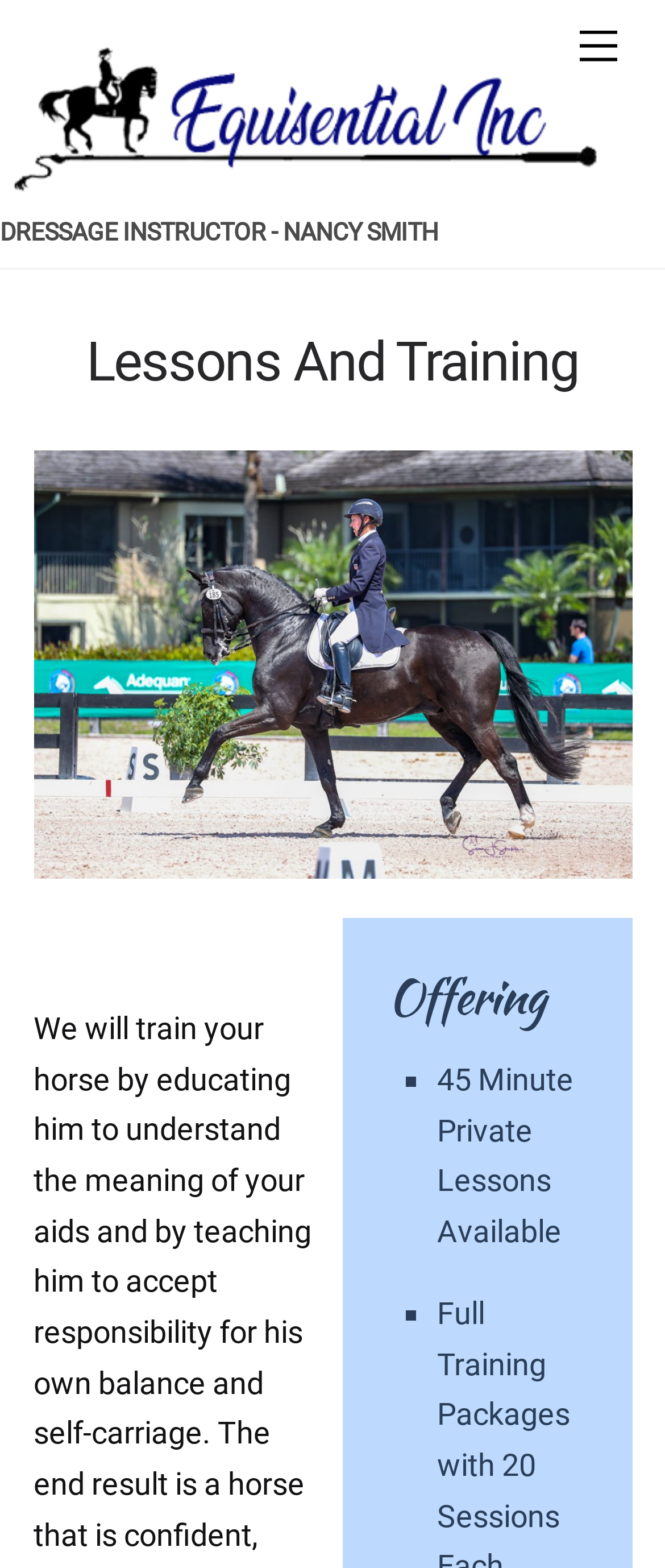What is the name of the dressage instructor?
Analyze the screenshot and provide a detailed answer to the question.

I found the answer by looking at the static text element 'DRESSAGE INSTRUCTOR - NANCY SMITH' which is located at the top of the webpage, indicating that Nancy Smith is the dressage instructor.